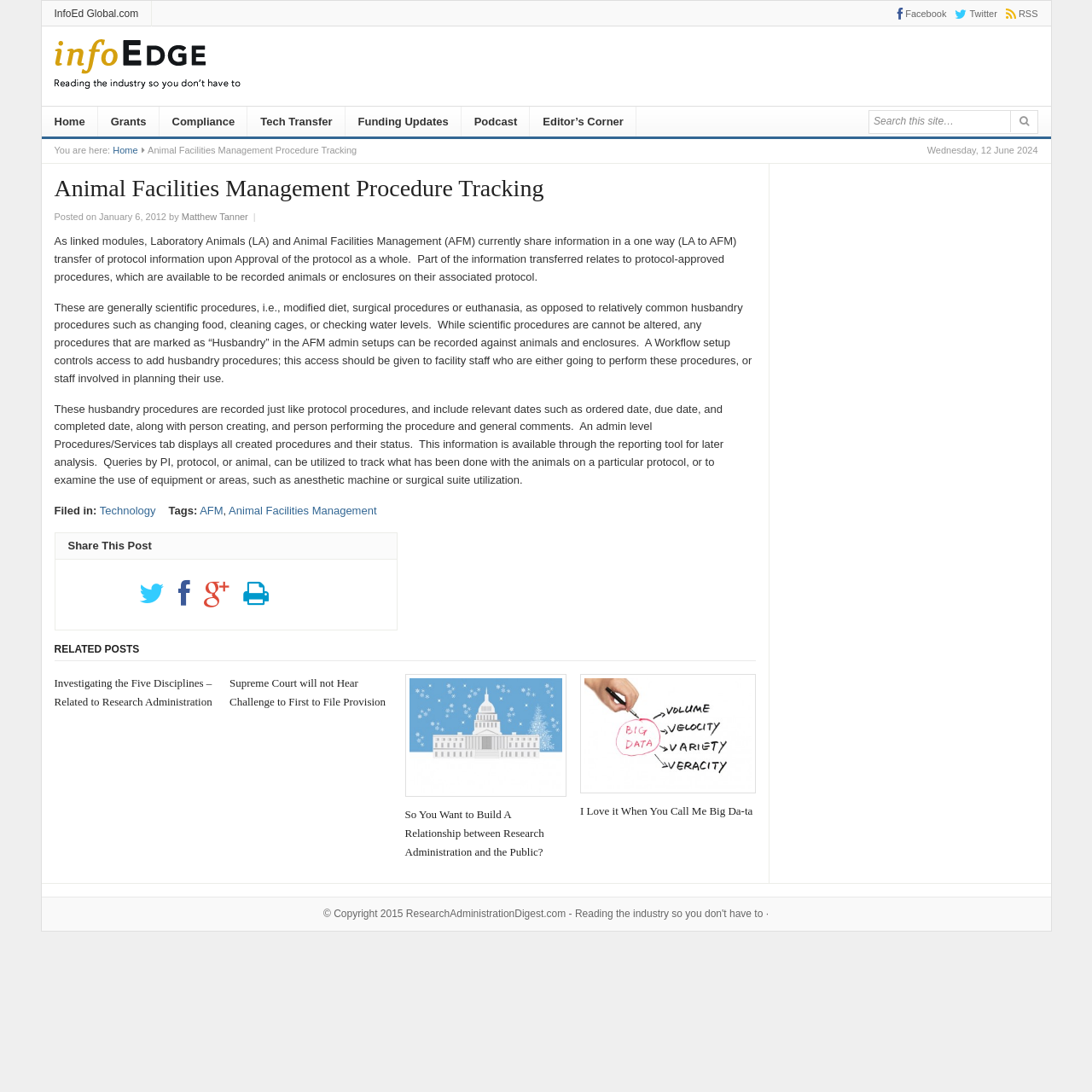Predict the bounding box coordinates for the UI element described as: "Tech Transfer". The coordinates should be four float numbers between 0 and 1, presented as [left, top, right, bottom].

[0.227, 0.098, 0.316, 0.127]